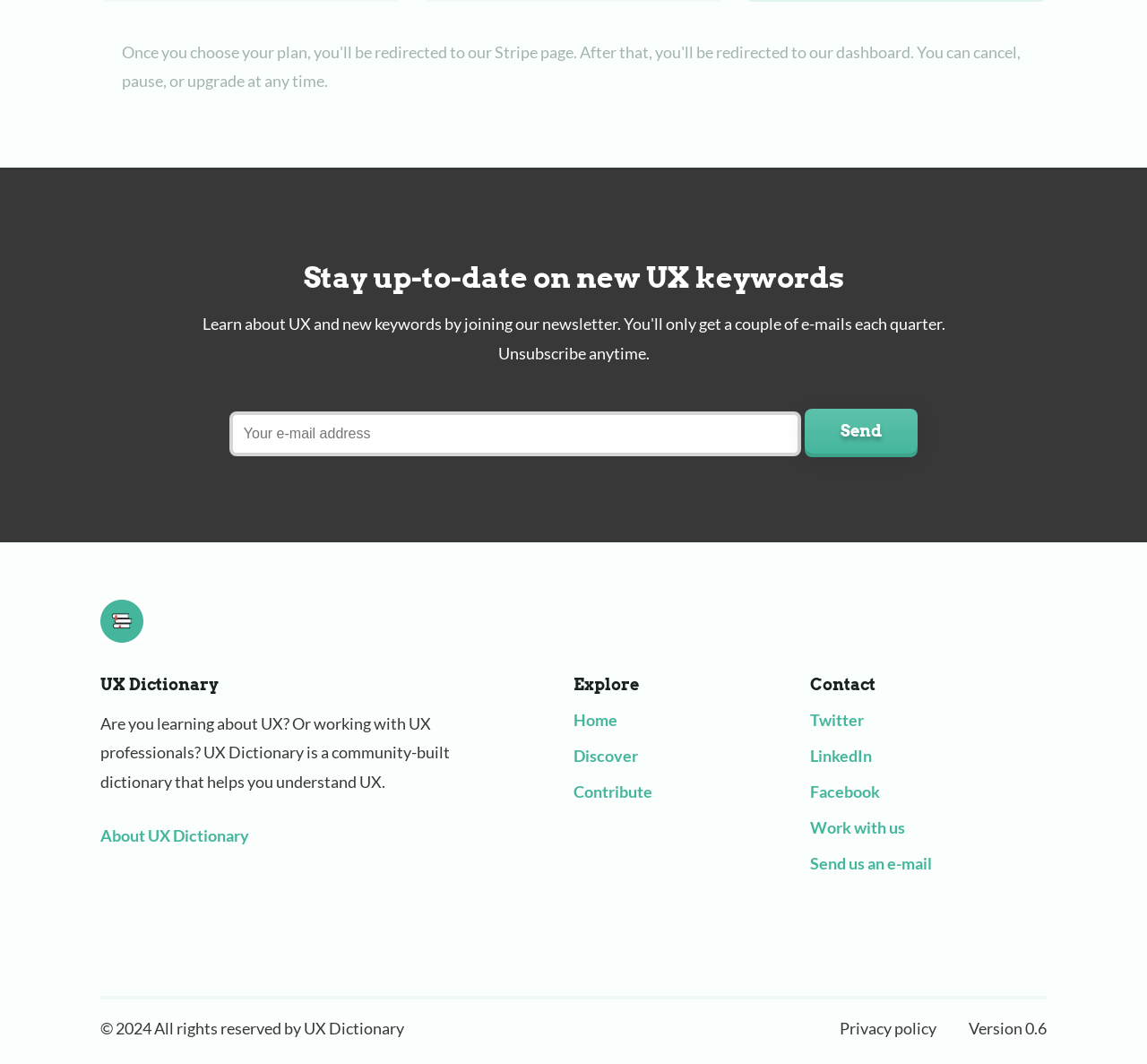Determine the bounding box coordinates for the UI element described. Format the coordinates as (top-left x, top-left y, bottom-right x, bottom-right y) and ensure all values are between 0 and 1. Element description: mortgage broker los angeles

None